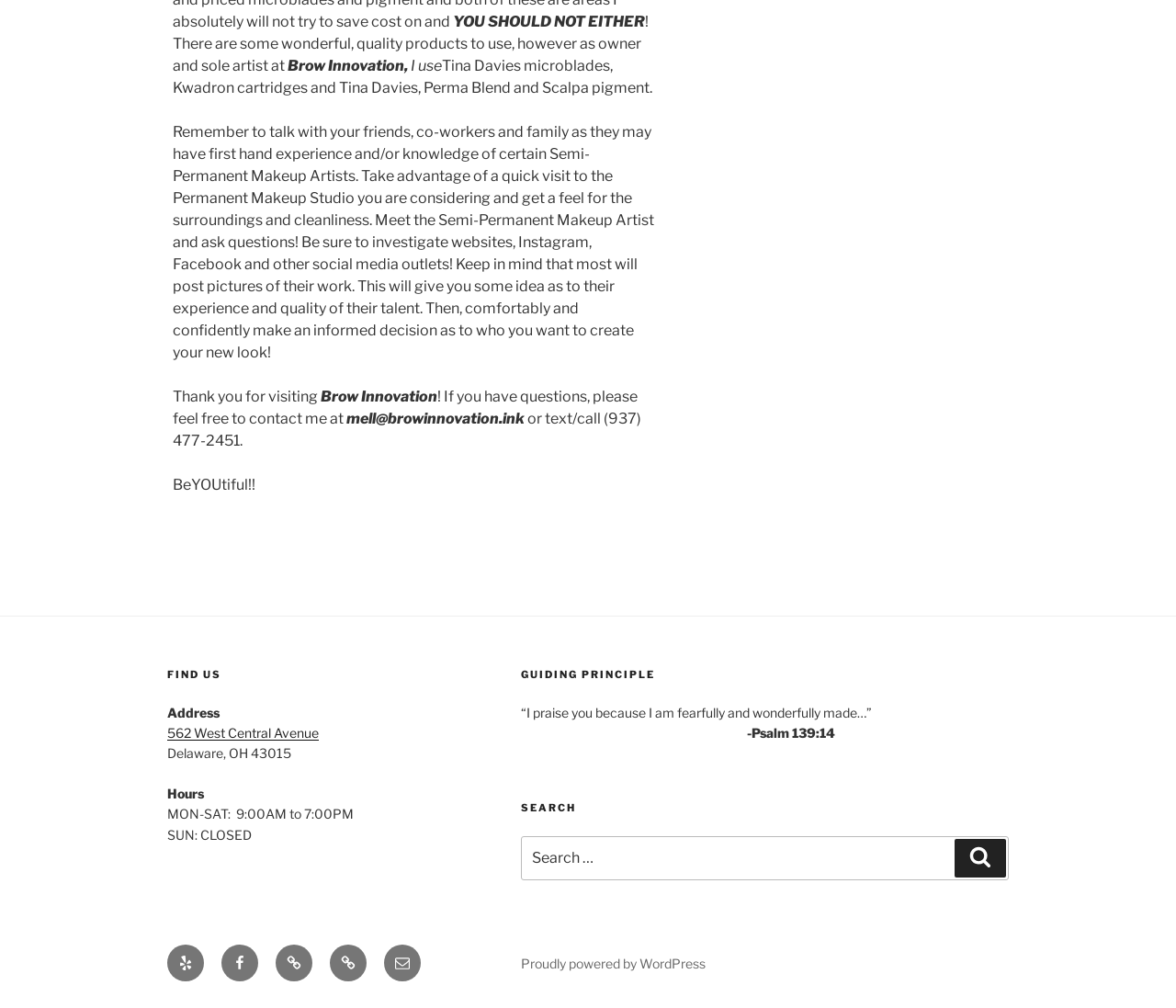What is the address of the Permanent Makeup Studio?
Look at the image and provide a short answer using one word or a phrase.

562 West Central Avenue, Delaware, OH 43015